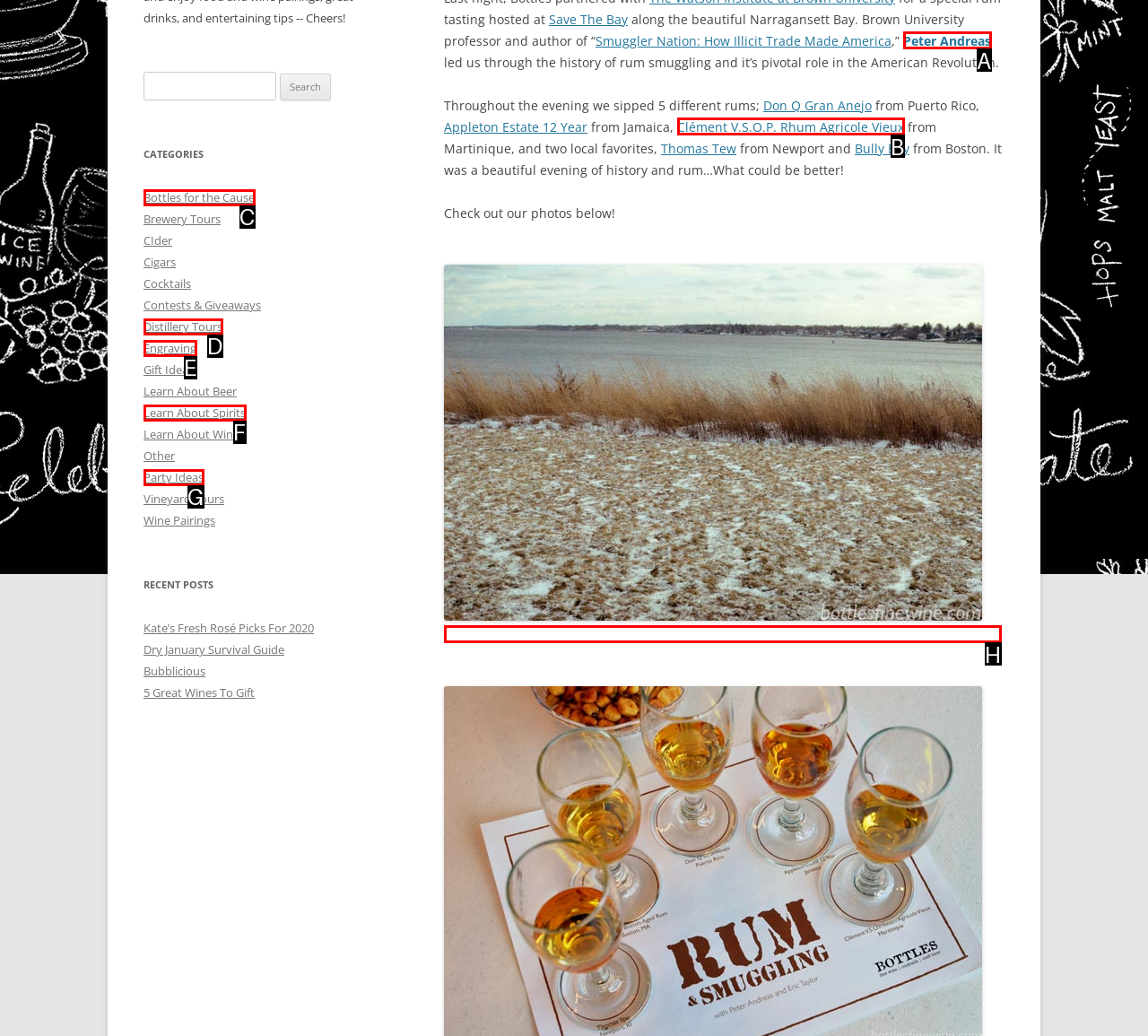Choose the letter that best represents the description: Bottles for the Cause. Provide the letter as your response.

C